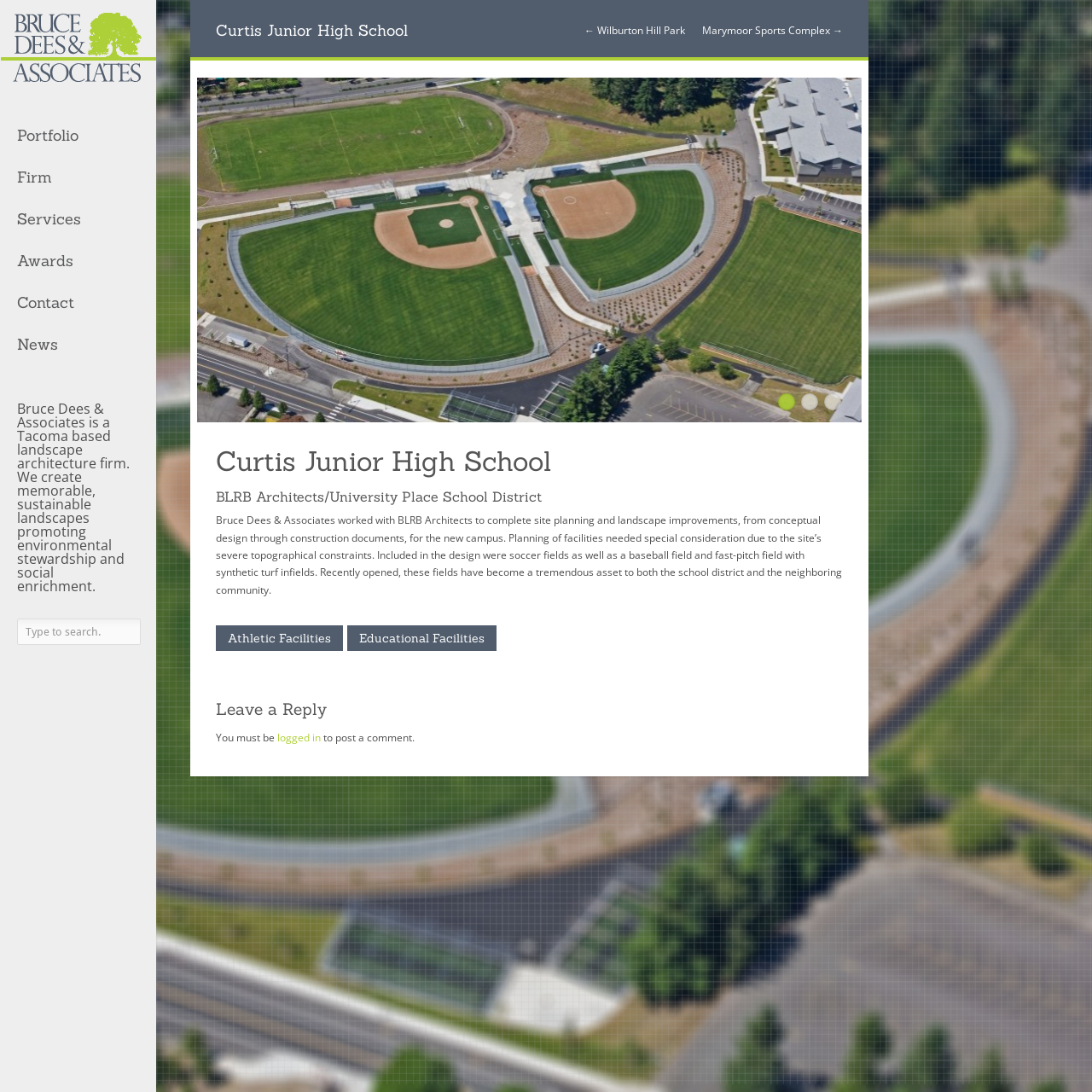Using the provided element description "Marymoor Sports Complex →", determine the bounding box coordinates of the UI element.

[0.643, 0.024, 0.772, 0.033]